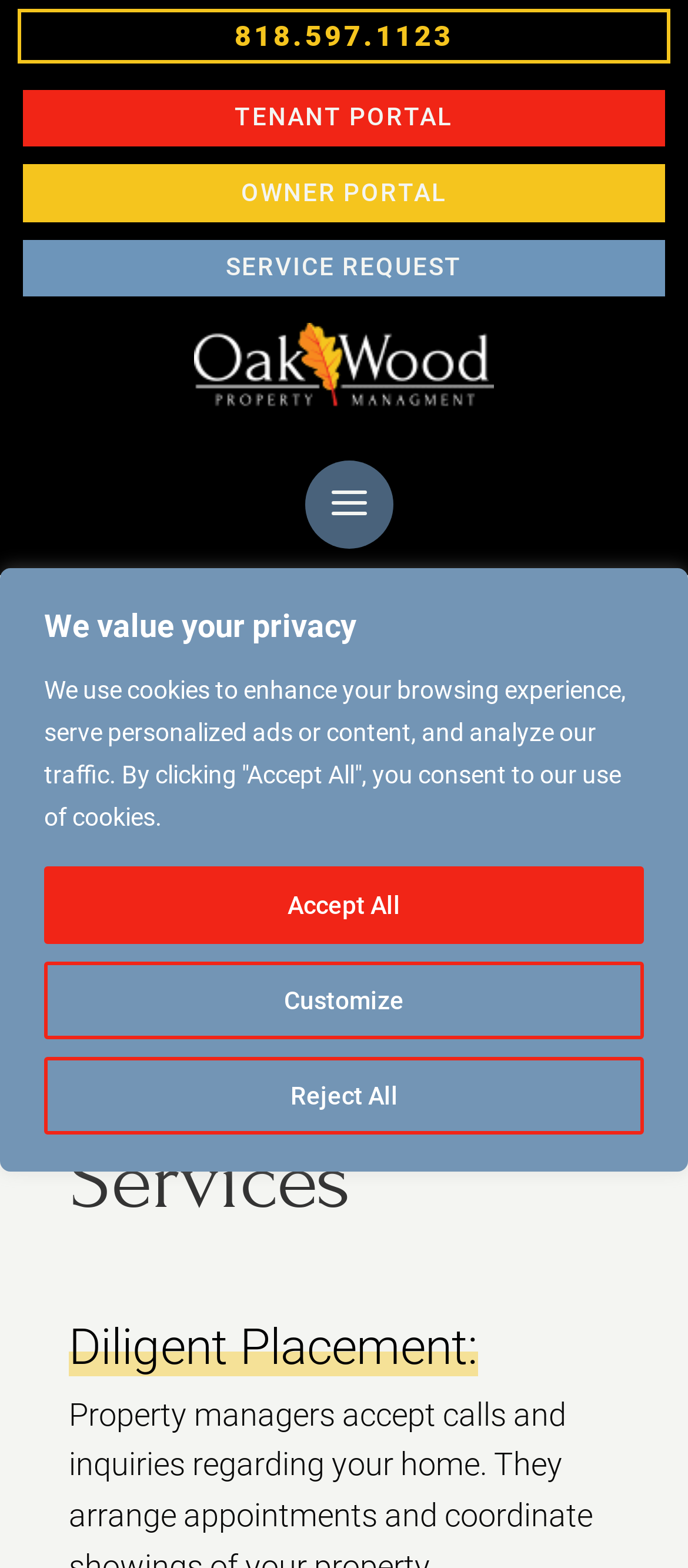Generate a comprehensive caption for the webpage you are viewing.

The webpage is about Oakwood Property Management Services, with a focus on trust and expertise. At the top of the page, there is a privacy notice that spans the entire width, informing users about the use of cookies and providing options to customize, reject, or accept all cookies. 

Below the privacy notice, there are five links aligned horizontally, including a phone number, tenant portal, owner portal, service request, and an empty link. These links are positioned near the top of the page.

Further down, there is a section with a heading "WHAT WE OFFER" followed by a subheading "Southern California Property Management Services" that takes up most of the width. This section appears to be the main content area of the page.

Within this section, there is a heading "Diligent Placement" positioned below the subheading. The content of this section is not explicitly stated, but it seems to be related to the property management services offered by Oakwood.

There is no prominent image on the page, and the overall layout is dominated by text-based elements.